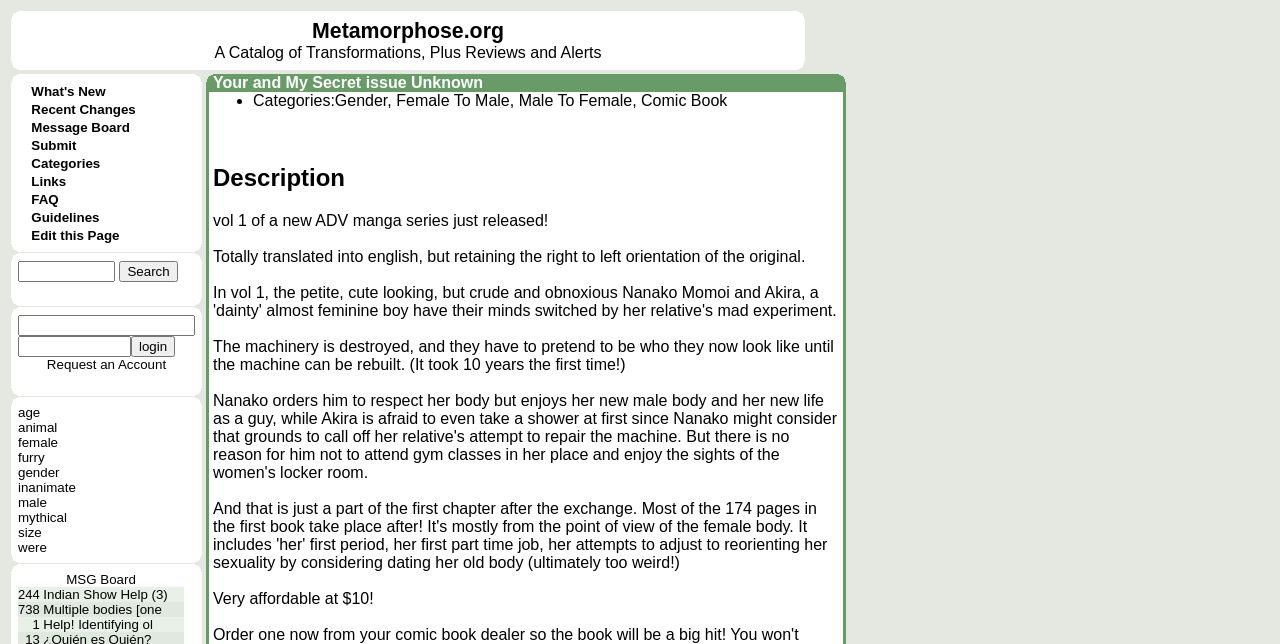Determine the bounding box coordinates of the clickable element necessary to fulfill the instruction: "Visit Message Board". Provide the coordinates as four float numbers within the 0 to 1 range, i.e., [left, top, right, bottom].

[0.024, 0.186, 0.101, 0.209]